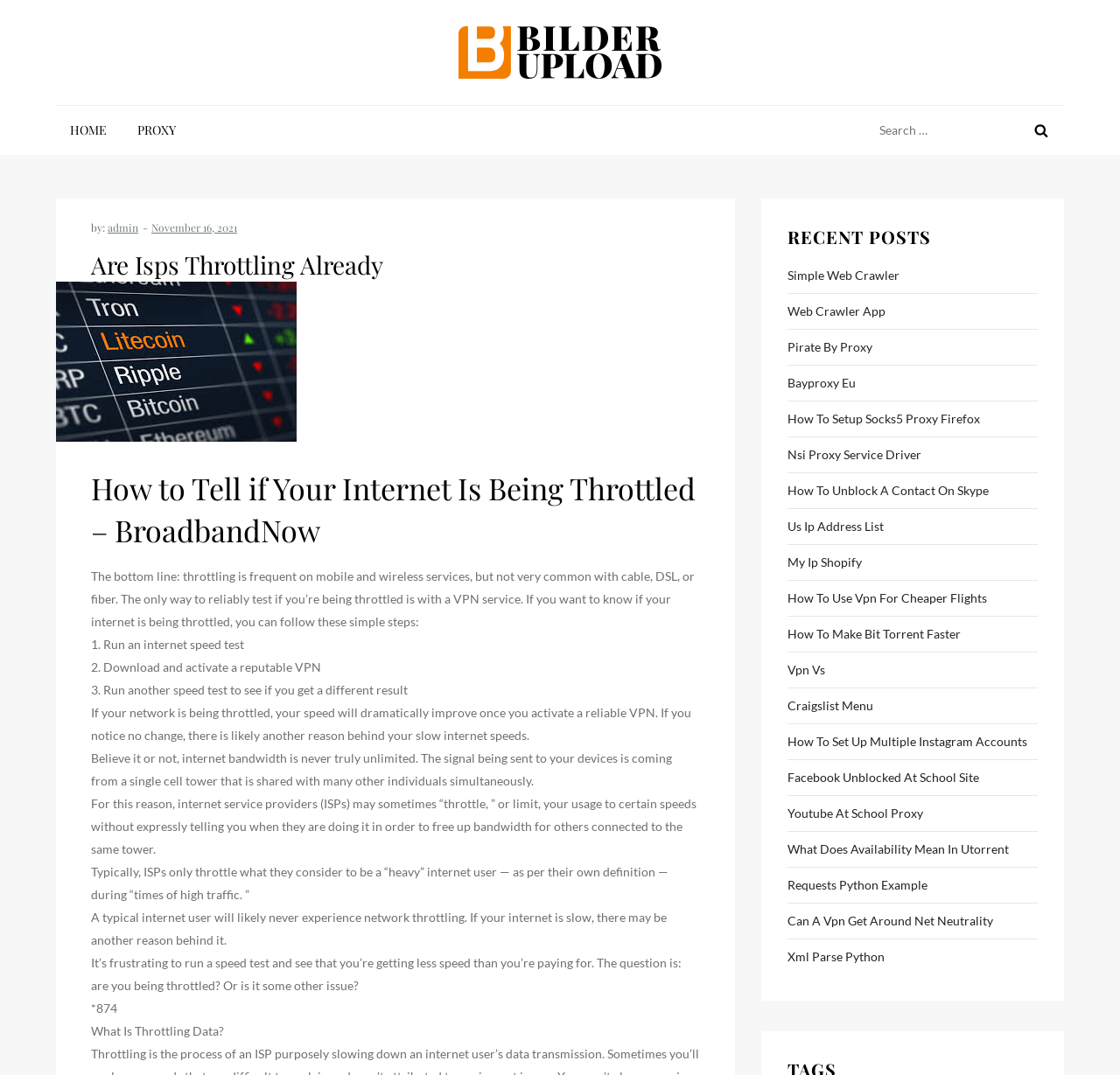Show the bounding box coordinates of the element that should be clicked to complete the task: "Click on the button to search".

[0.909, 0.098, 0.95, 0.144]